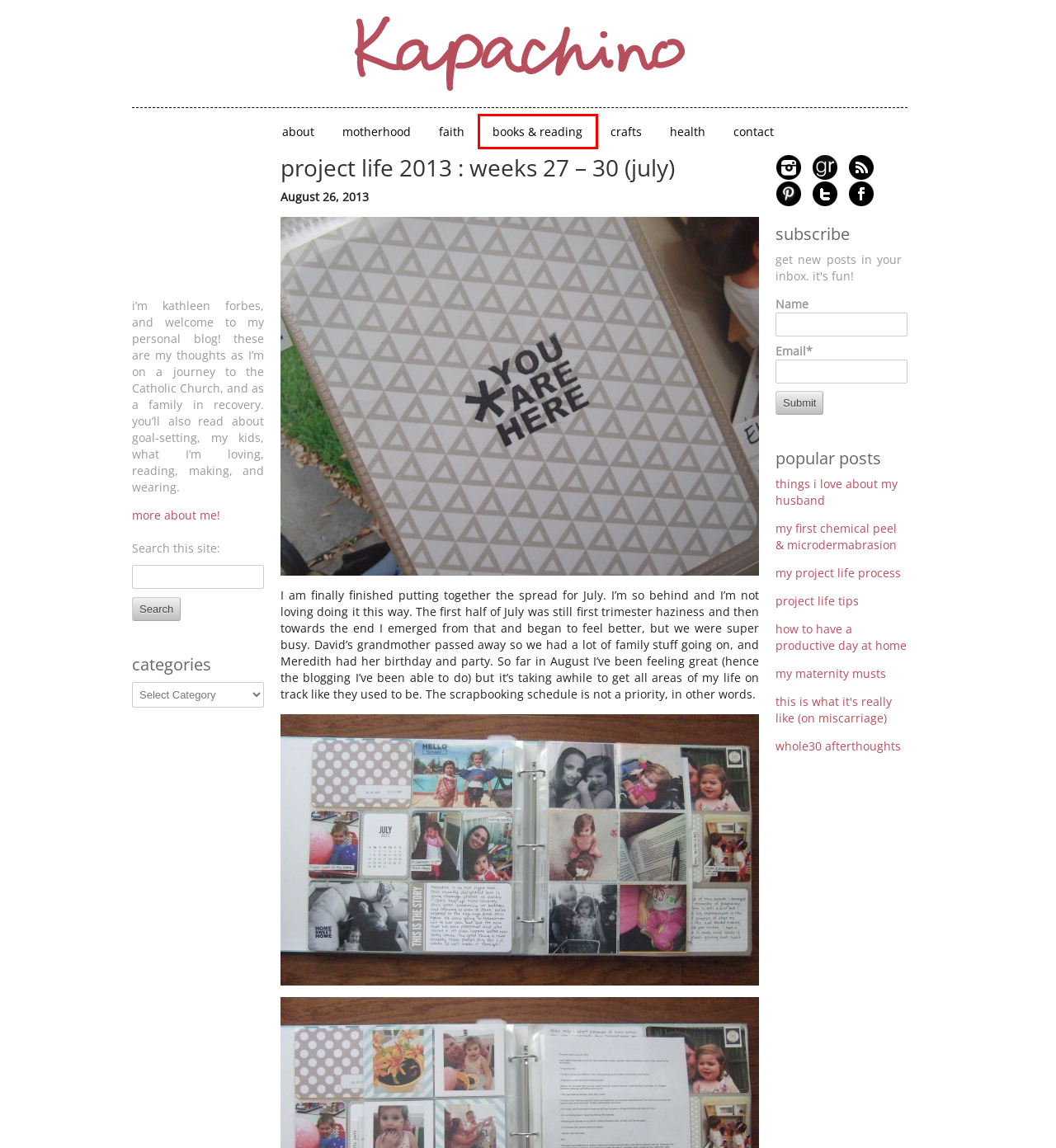You have received a screenshot of a webpage with a red bounding box indicating a UI element. Please determine the most fitting webpage description that matches the new webpage after clicking on the indicated element. The choices are:
A. kapachino - the personal blog of kathleen forbes
B. contact - kapachino
C. health - kapachino
D. crafts - kapachino
E. motherhood - kapachino
F. books & reading Archives - kapachino
G. faith Archives - kapachino
H. about - kapachino

F